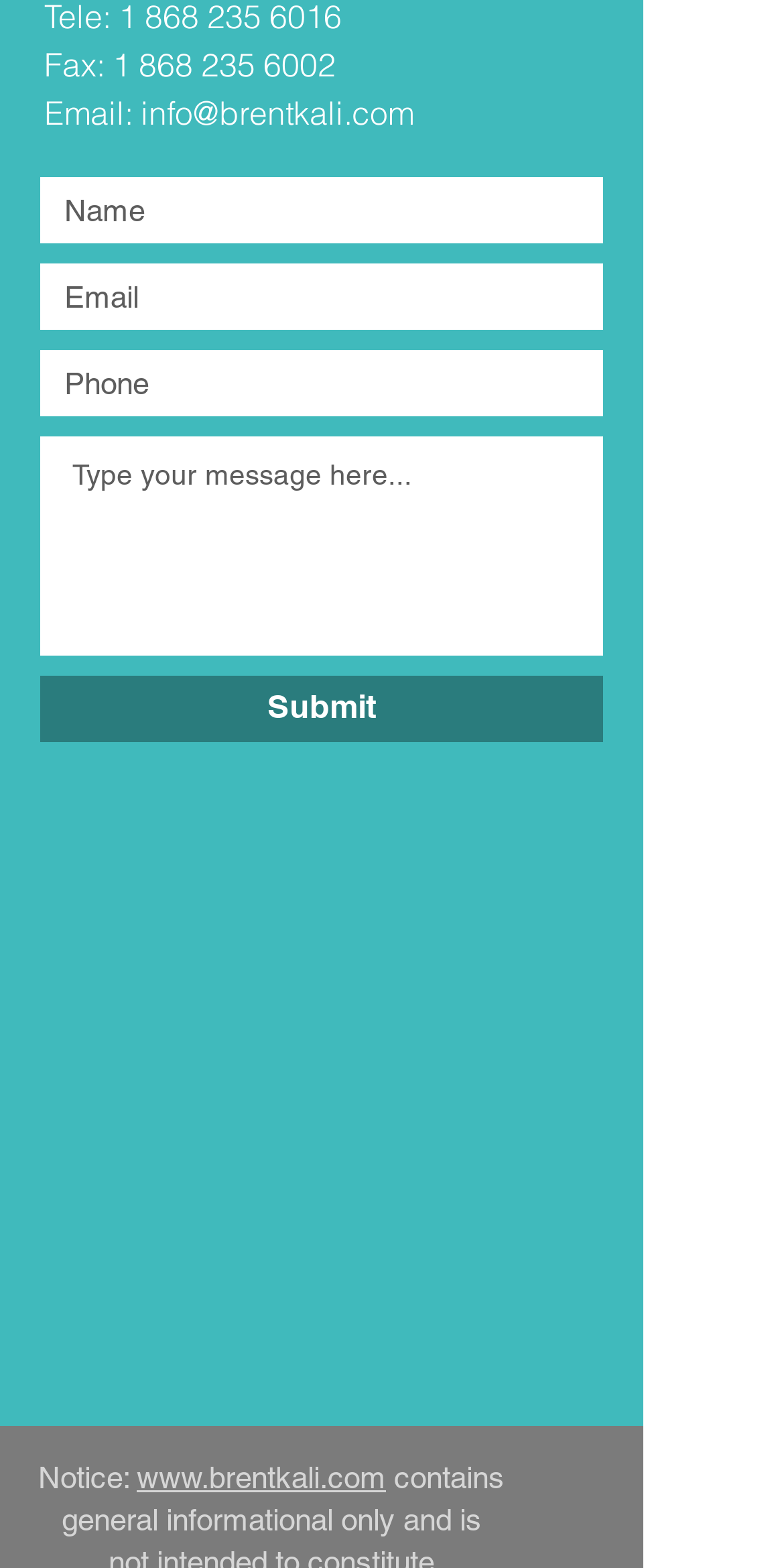What is the purpose of the form?
Answer the question with as much detail as you can, using the image as a reference.

I inferred the purpose of the form by looking at the input fields which are labeled as 'Name', 'Email', 'Phone', and a blank field, and a 'Submit' button. This suggests that the form is used to collect contact information from users.